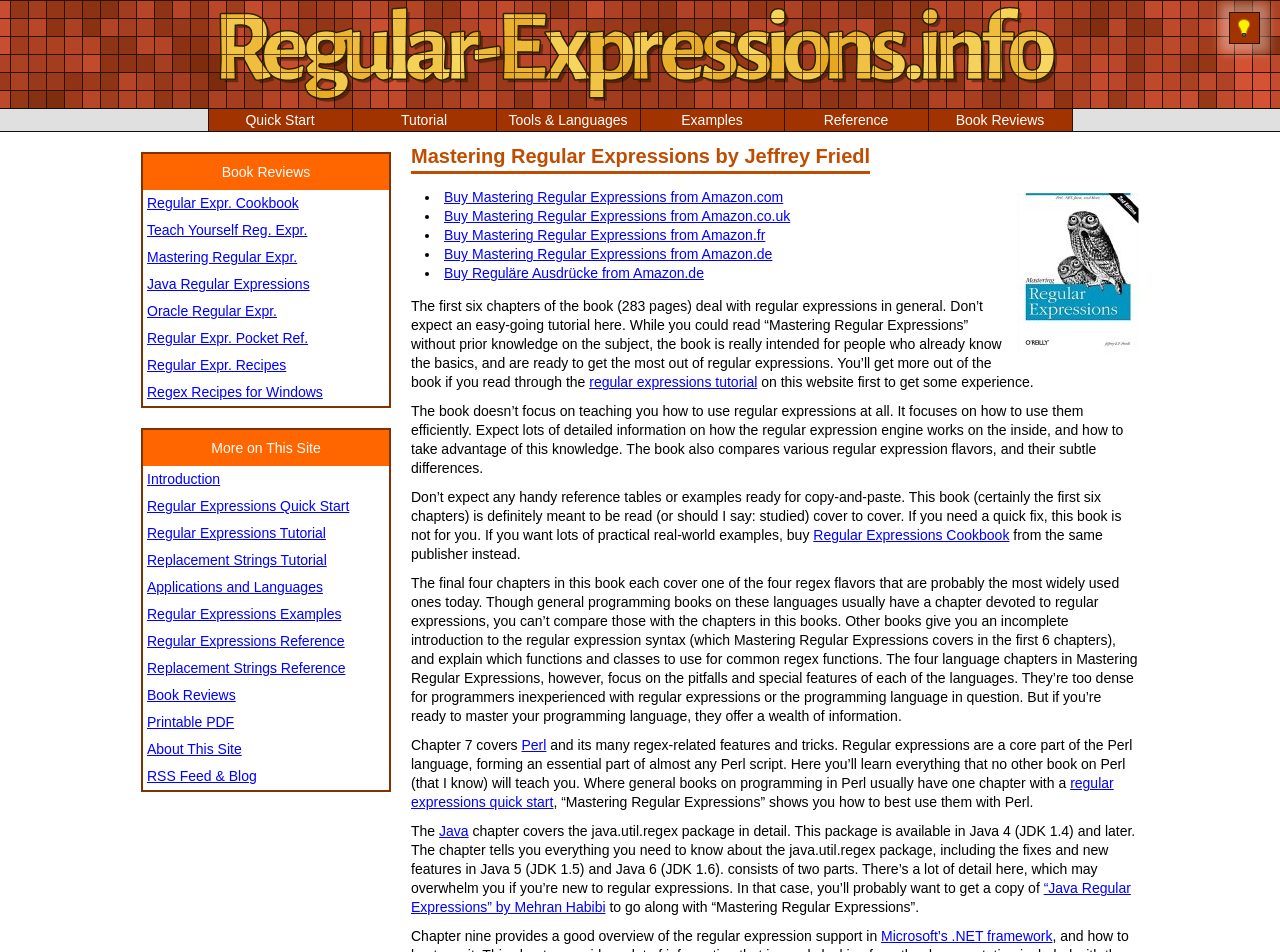What is the alternative to buying from Amazon.com?
Utilize the image to construct a detailed and well-explained answer.

The page provides two options to buy the book, one from Amazon.com and the other from Amazon.co.uk. The alternative to buying from Amazon.com is to buy from Amazon.co.uk.